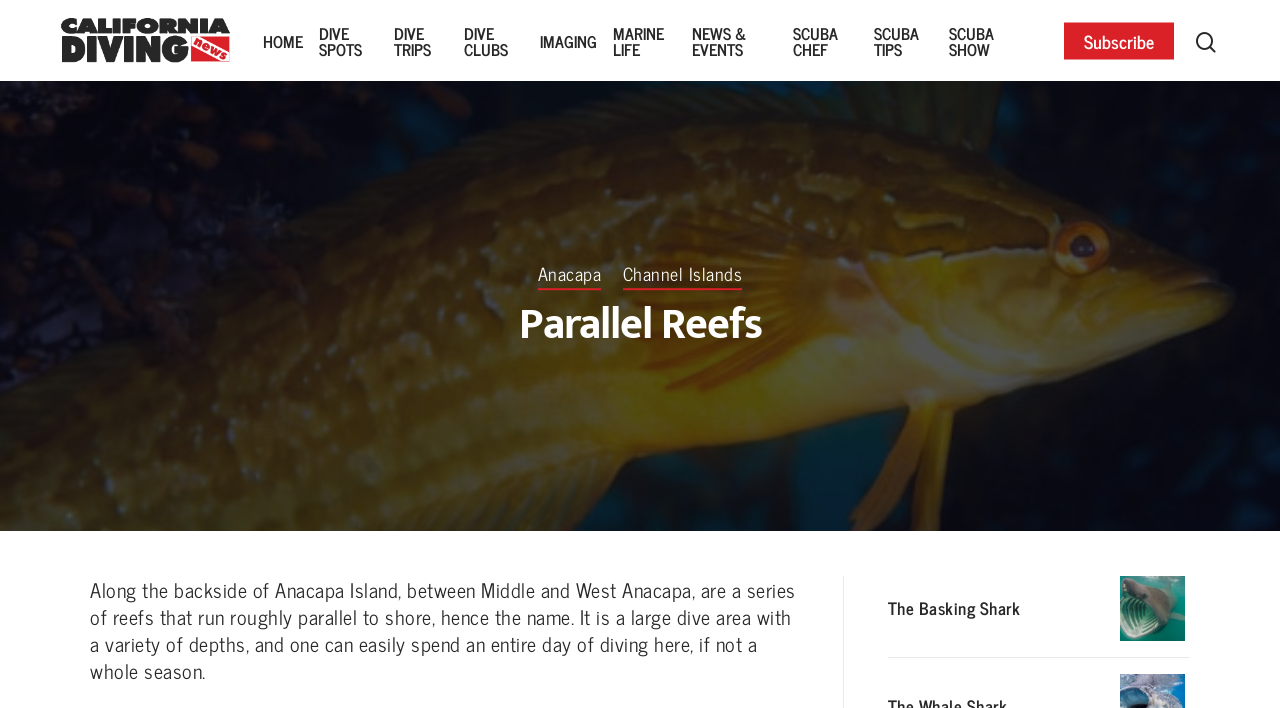Can you specify the bounding box coordinates of the area that needs to be clicked to fulfill the following instruction: "Go to California Diving News homepage"?

[0.047, 0.025, 0.18, 0.089]